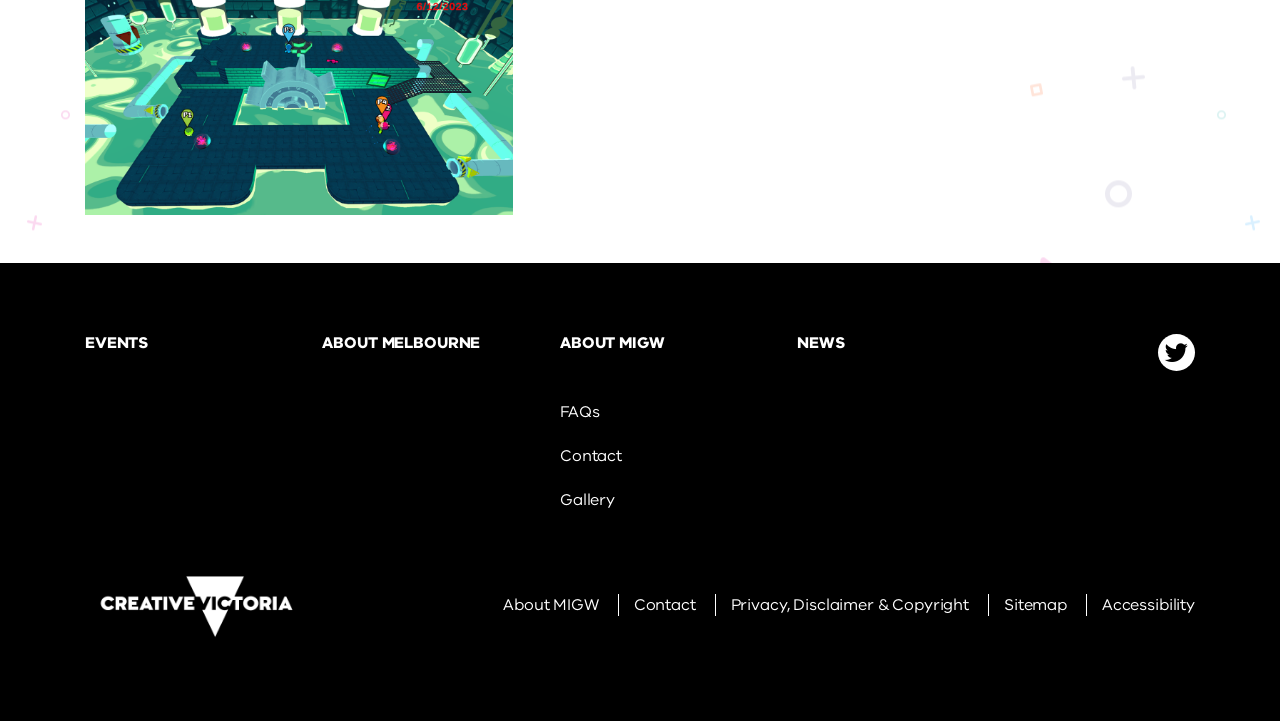Answer succinctly with a single word or phrase:
What is the first heading on the webpage?

EVENTS